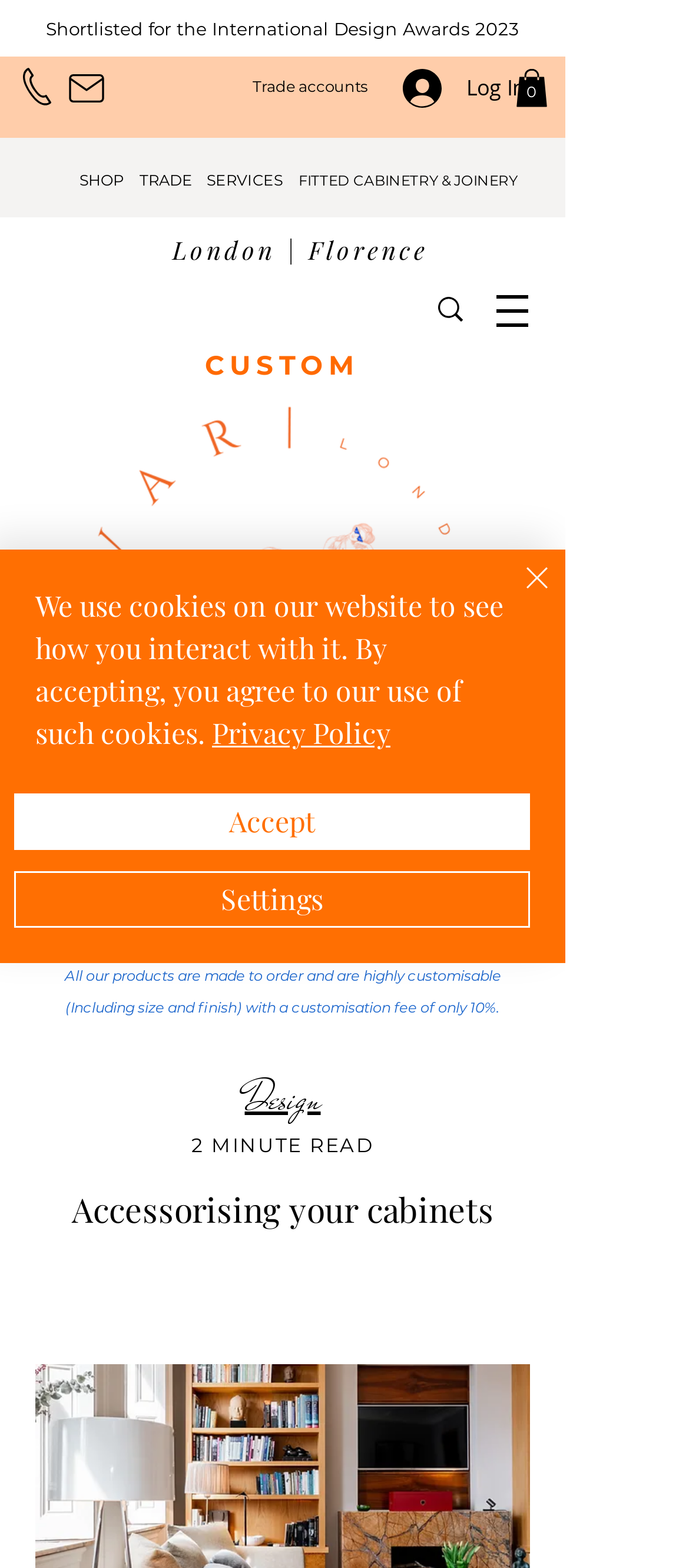Identify the bounding box coordinates of the section that should be clicked to achieve the task described: "Chat with us".

[0.651, 0.54, 0.779, 0.596]